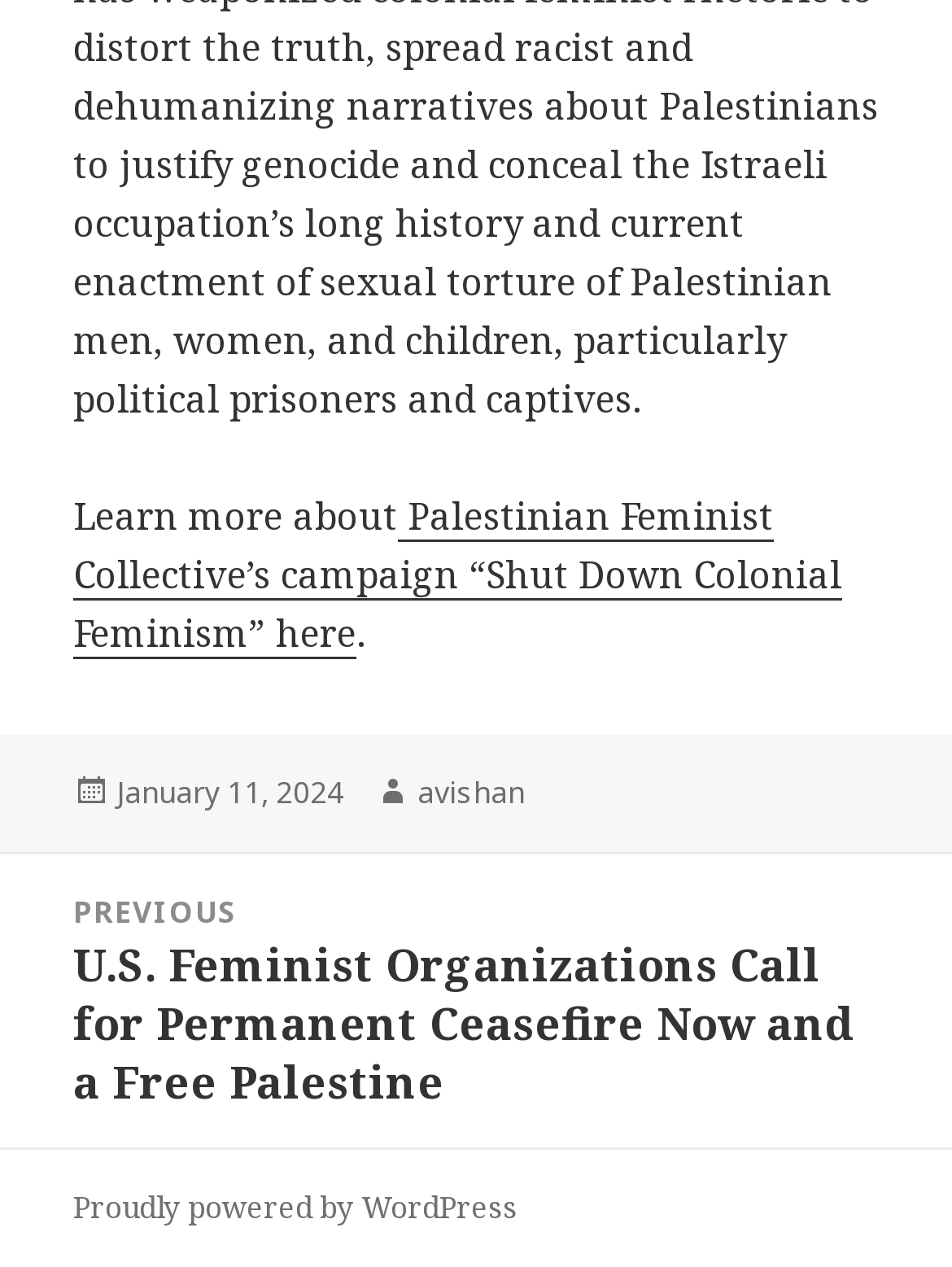Predict the bounding box of the UI element based on the description: "January 11, 2024January 11, 2024". The coordinates should be four float numbers between 0 and 1, formatted as [left, top, right, bottom].

[0.123, 0.609, 0.361, 0.643]